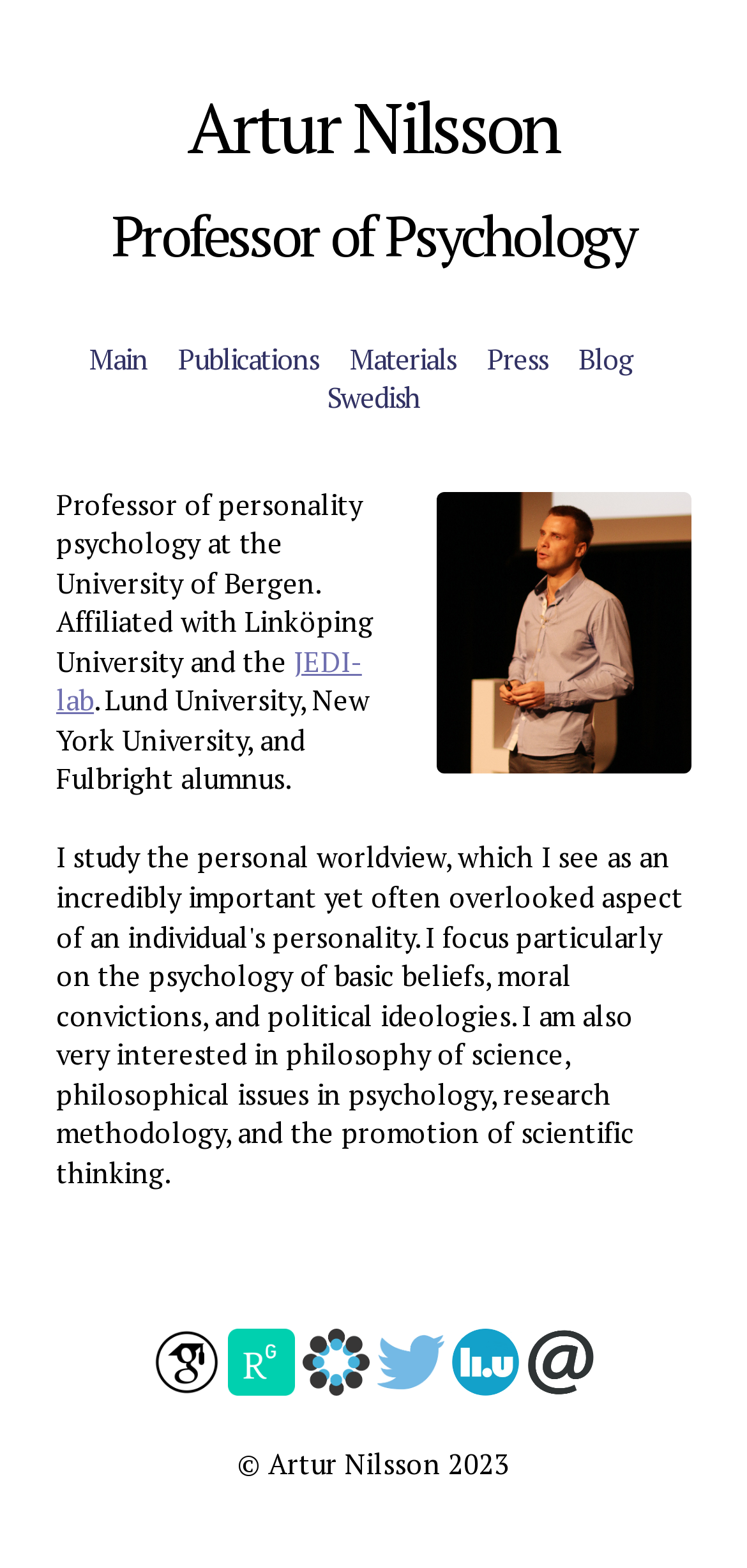Please specify the bounding box coordinates of the clickable region to carry out the following instruction: "Visit ResearchGate". The coordinates should be four float numbers between 0 and 1, in the format [left, top, right, bottom].

[0.305, 0.871, 0.395, 0.895]